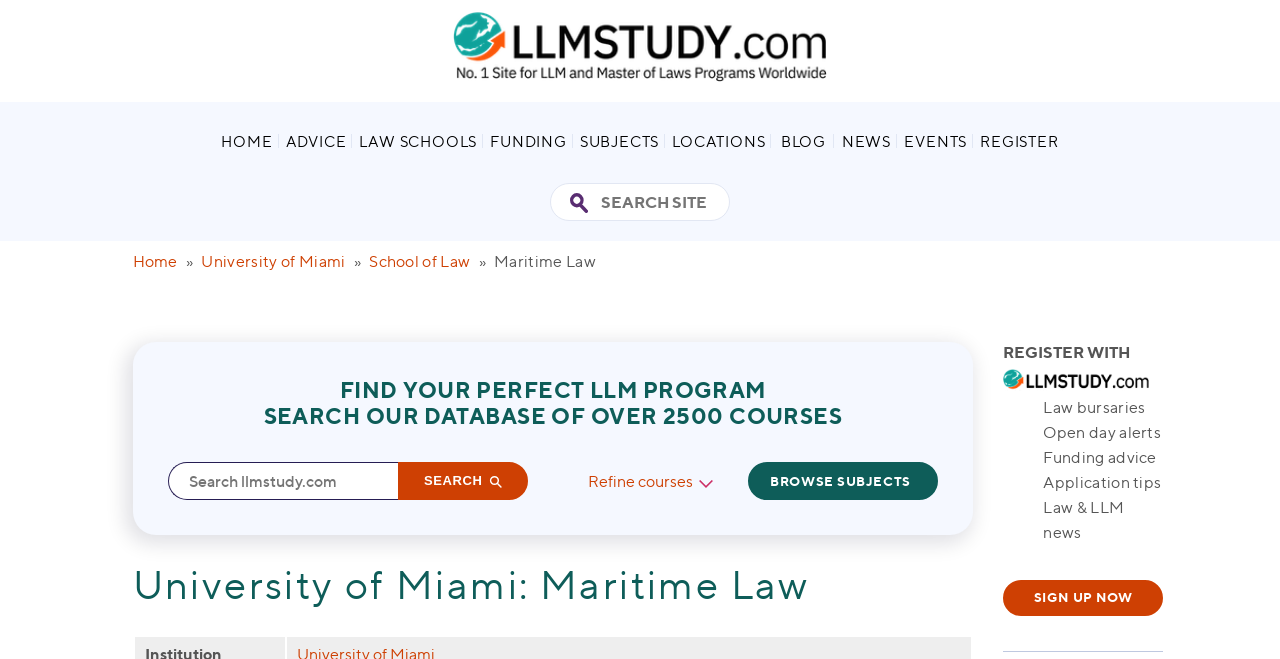Please locate the bounding box coordinates for the element that should be clicked to achieve the following instruction: "Browse LLM subjects". Ensure the coordinates are given as four float numbers between 0 and 1, i.e., [left, top, right, bottom].

[0.585, 0.701, 0.733, 0.759]